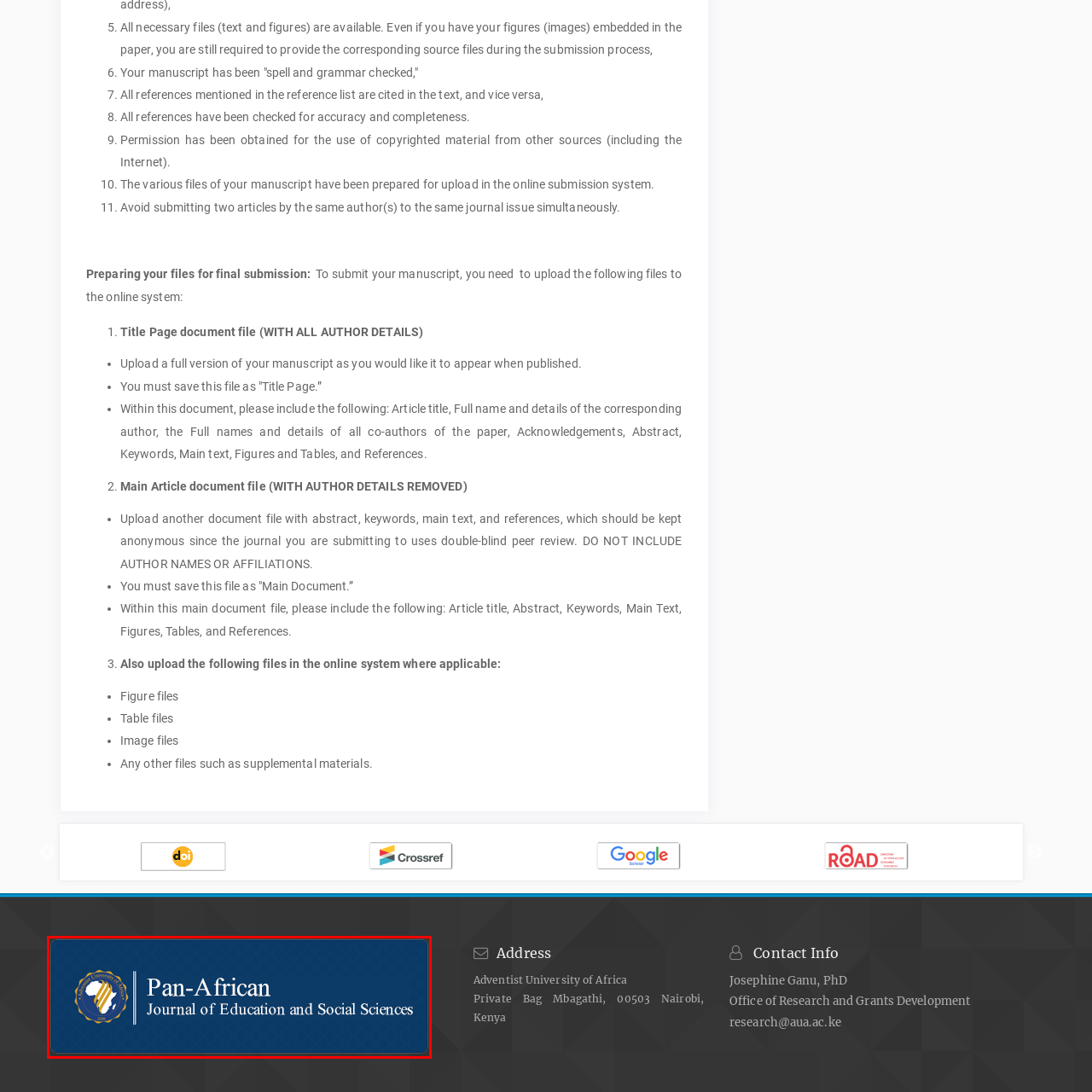What is encircling the representation of Africa in the emblem?
Review the image area surrounded by the red bounding box and give a detailed answer to the question.

The circular emblem includes a representation of Africa, which is encircled by a gold decorative border, further enhancing the journal's identity and significance within the field of education and social sciences.